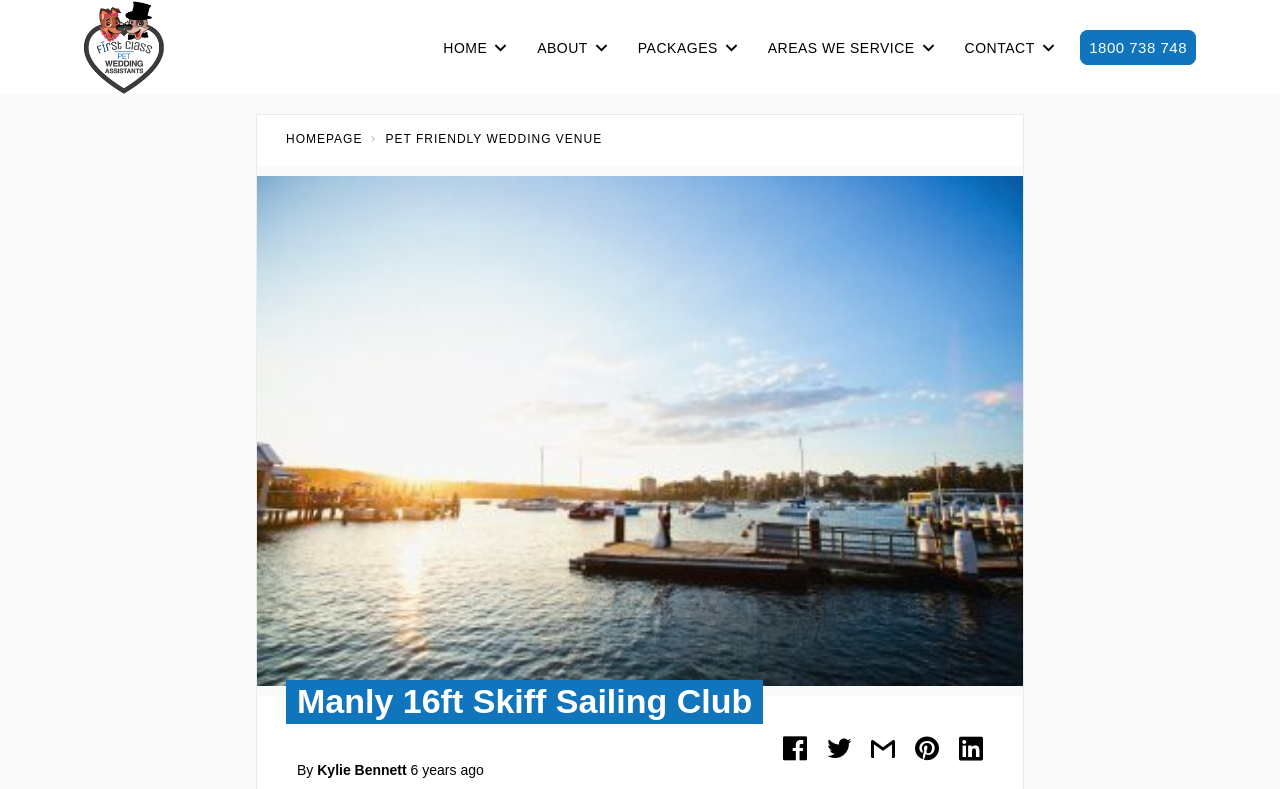Look at the image and give a detailed response to the following question: What is the name of the author of the content?

I found the answer by looking at the link element on the webpage, which contains the text 'Kylie Bennett'.